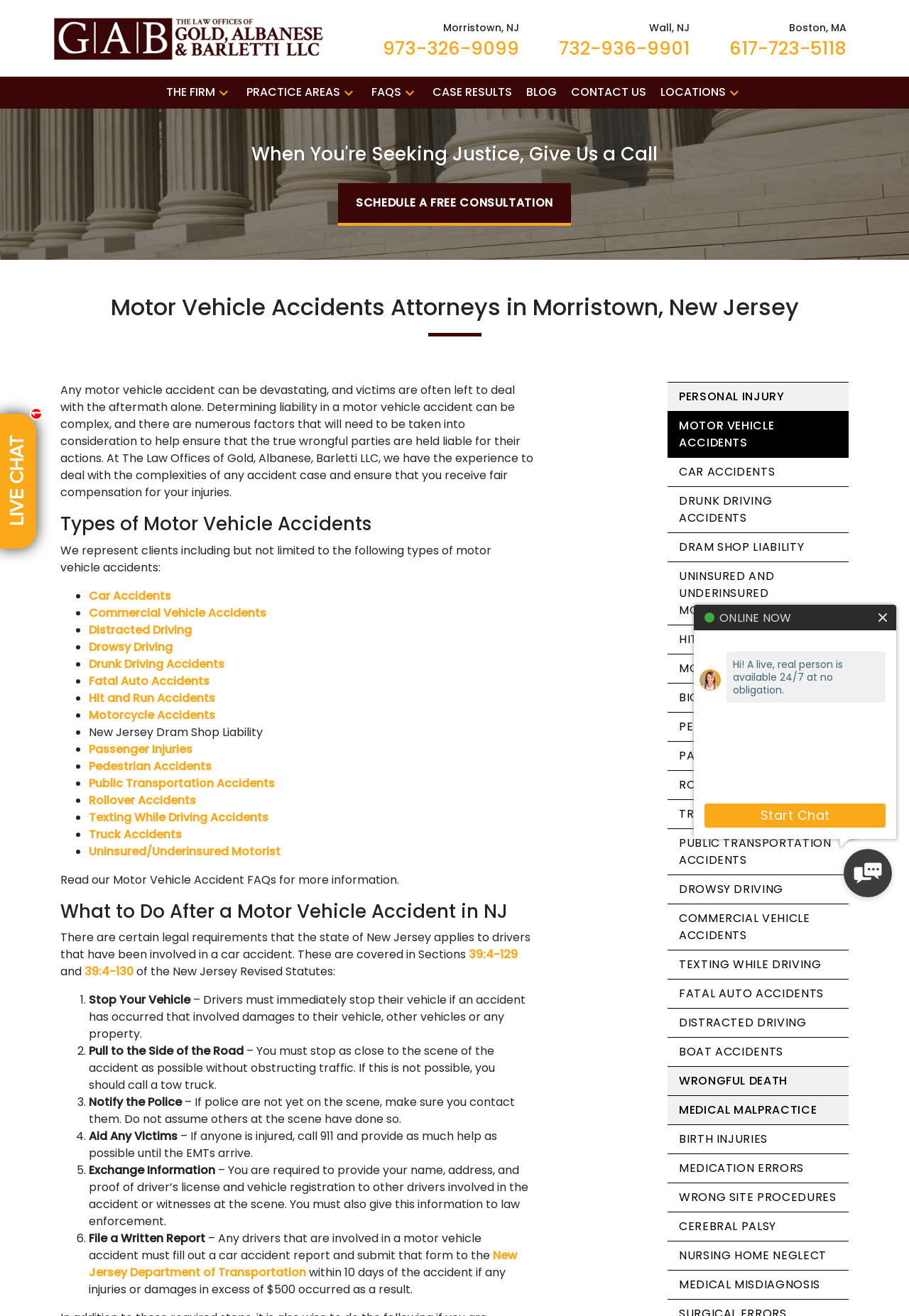Using the element description FAQs, predict the bounding box coordinates for the UI element. Provide the coordinates in (top-left x, top-left y, bottom-right x, bottom-right y) format with values ranging from 0 to 1.

[0.409, 0.064, 0.441, 0.077]